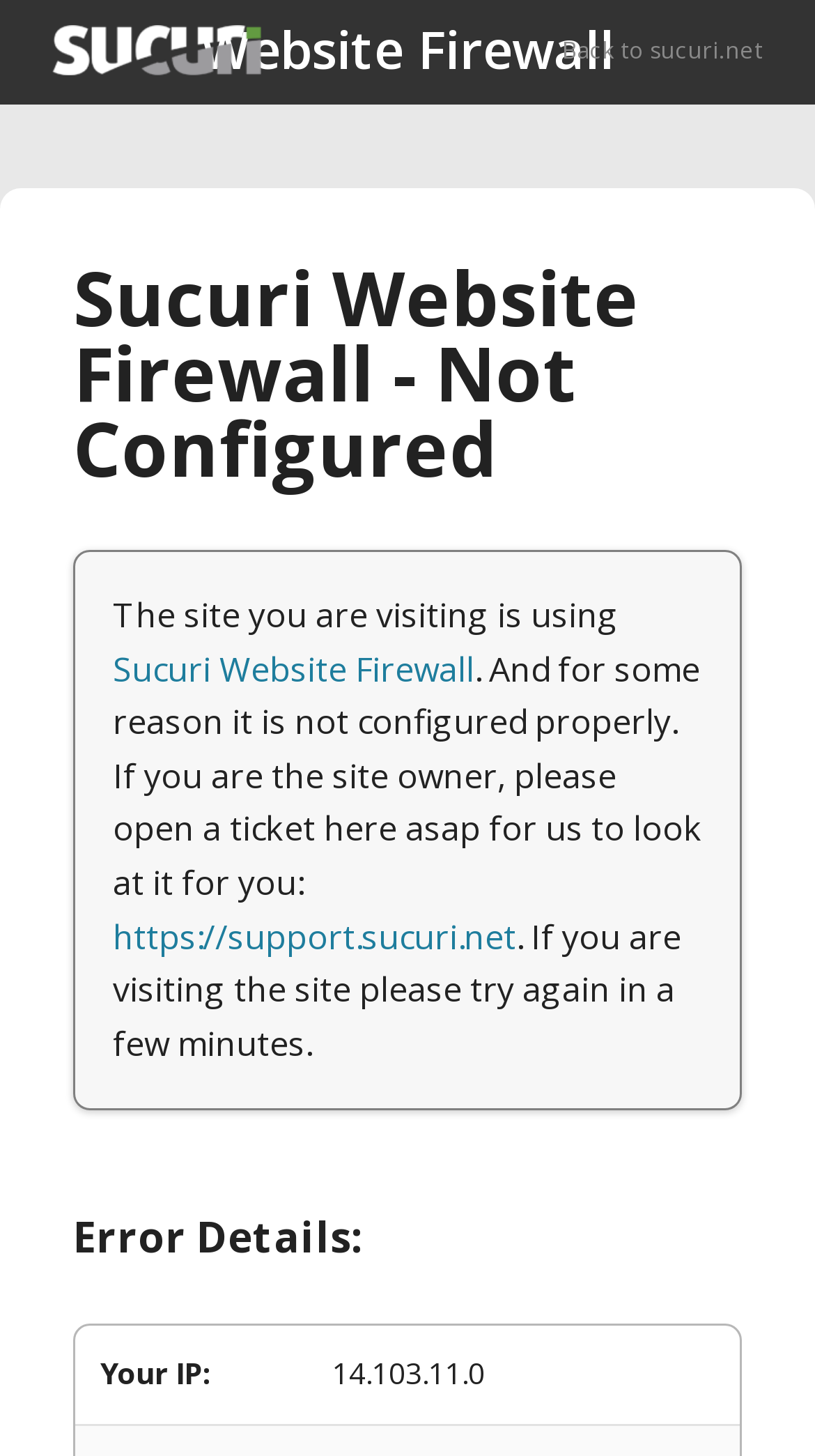Using the format (top-left x, top-left y, bottom-right x, bottom-right y), and given the element description, identify the bounding box coordinates within the screenshot: Back to sucuri.net

[0.69, 0.022, 0.936, 0.047]